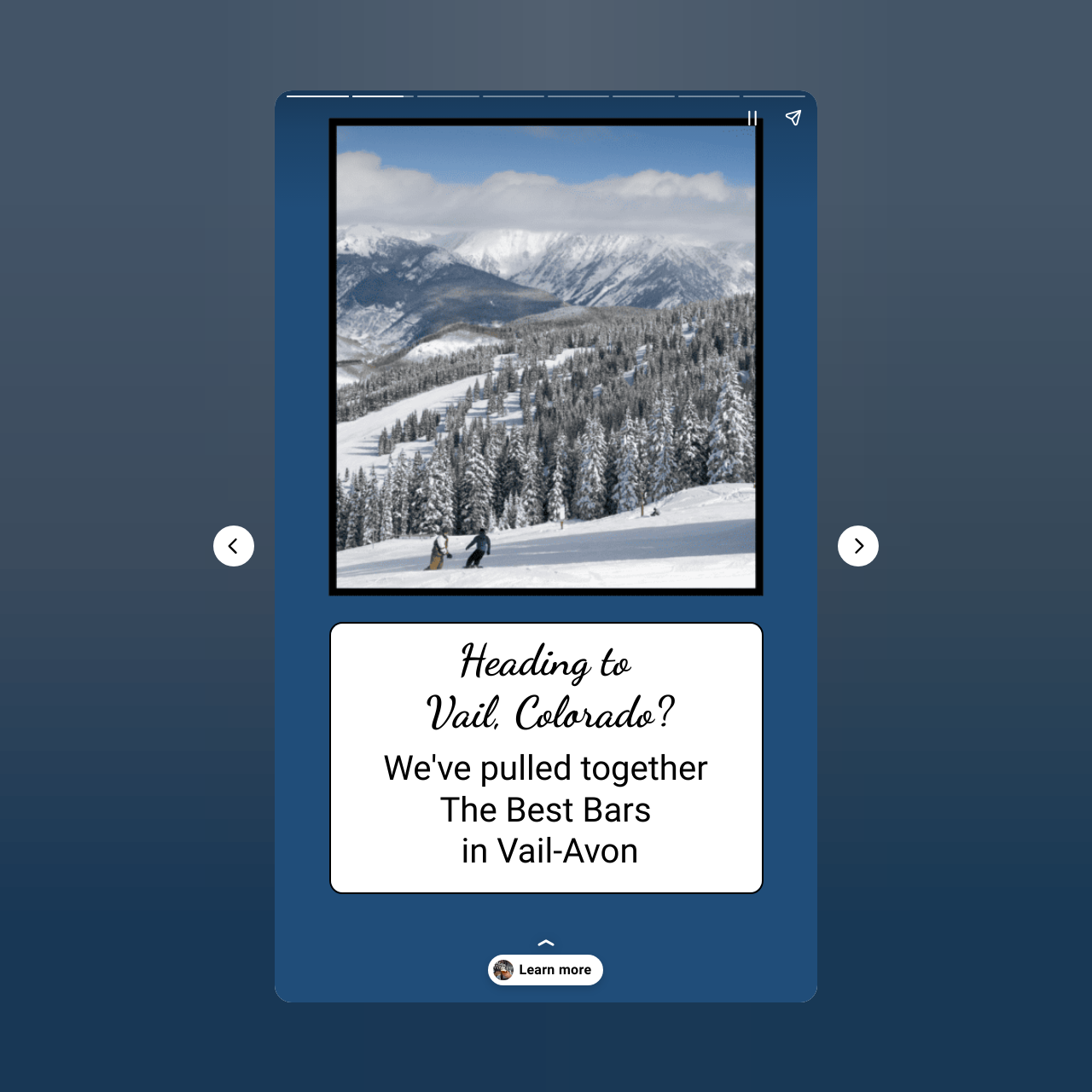How many buttons are on the page?
Based on the image, provide a one-word or brief-phrase response.

5